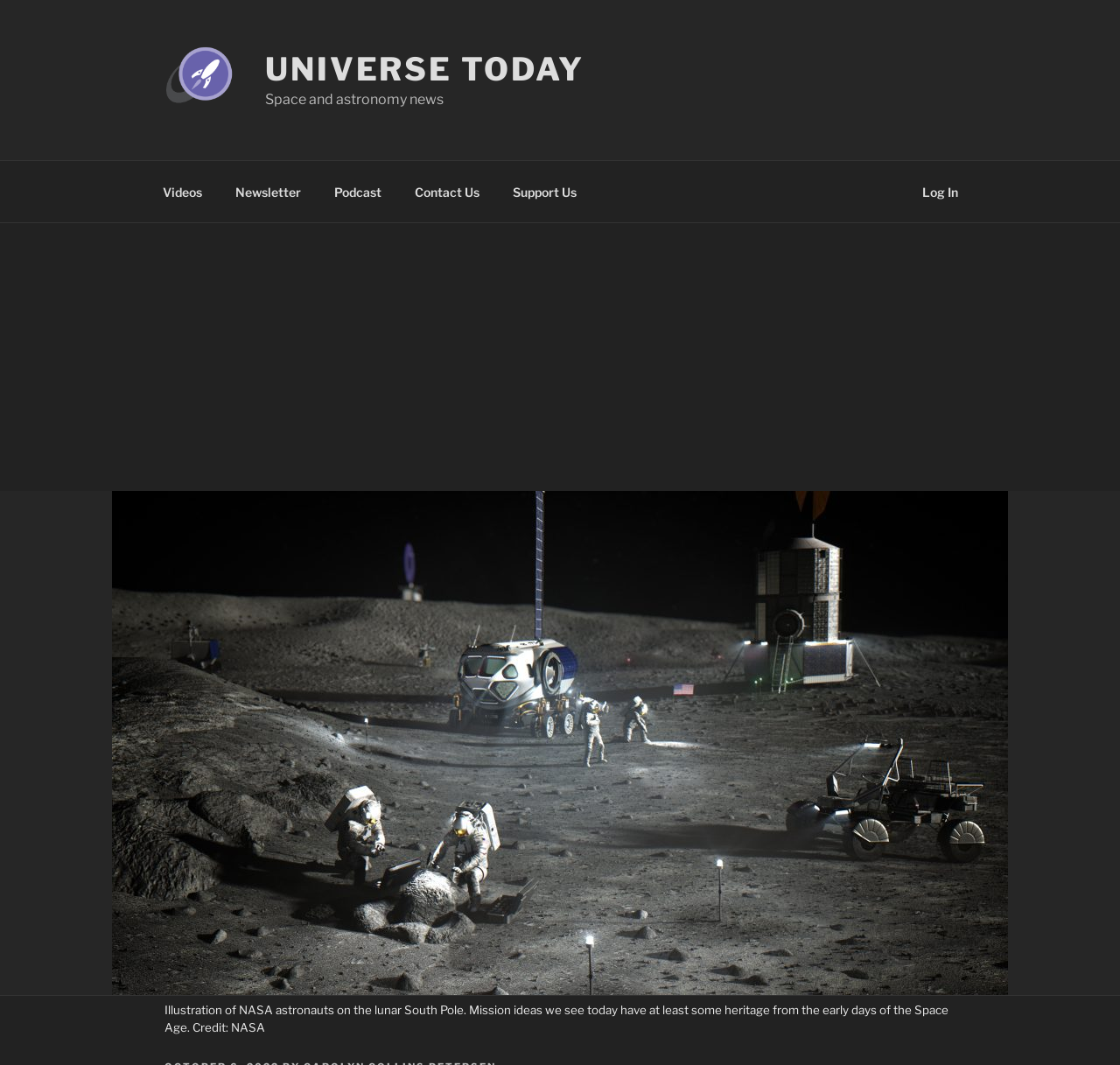Find the bounding box of the UI element described as: "Universe Today". The bounding box coordinates should be given as four float values between 0 and 1, i.e., [left, top, right, bottom].

[0.237, 0.047, 0.522, 0.083]